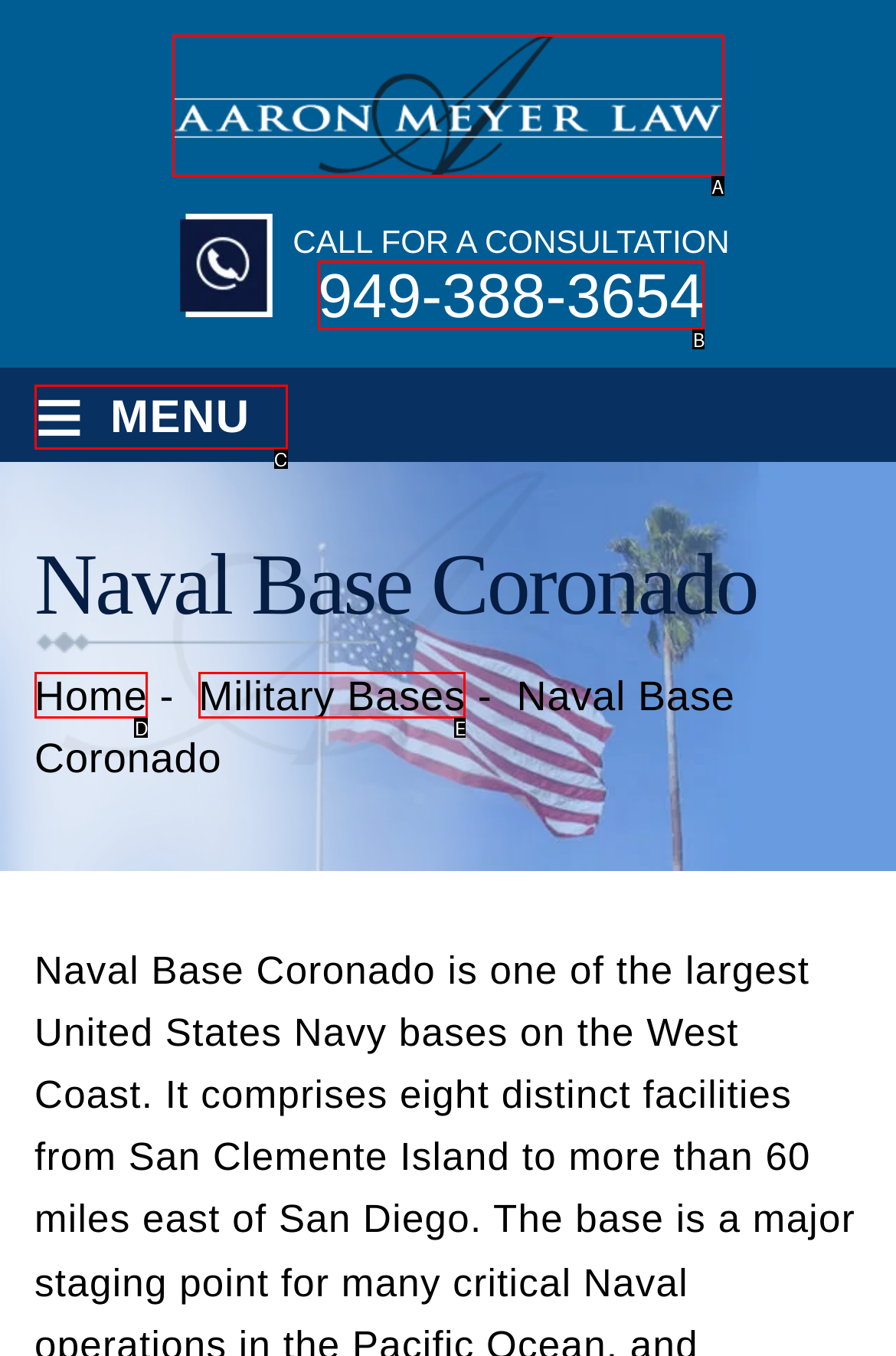Determine which HTML element best suits the description: alt="Aaron Meyer Law". Reply with the letter of the matching option.

A